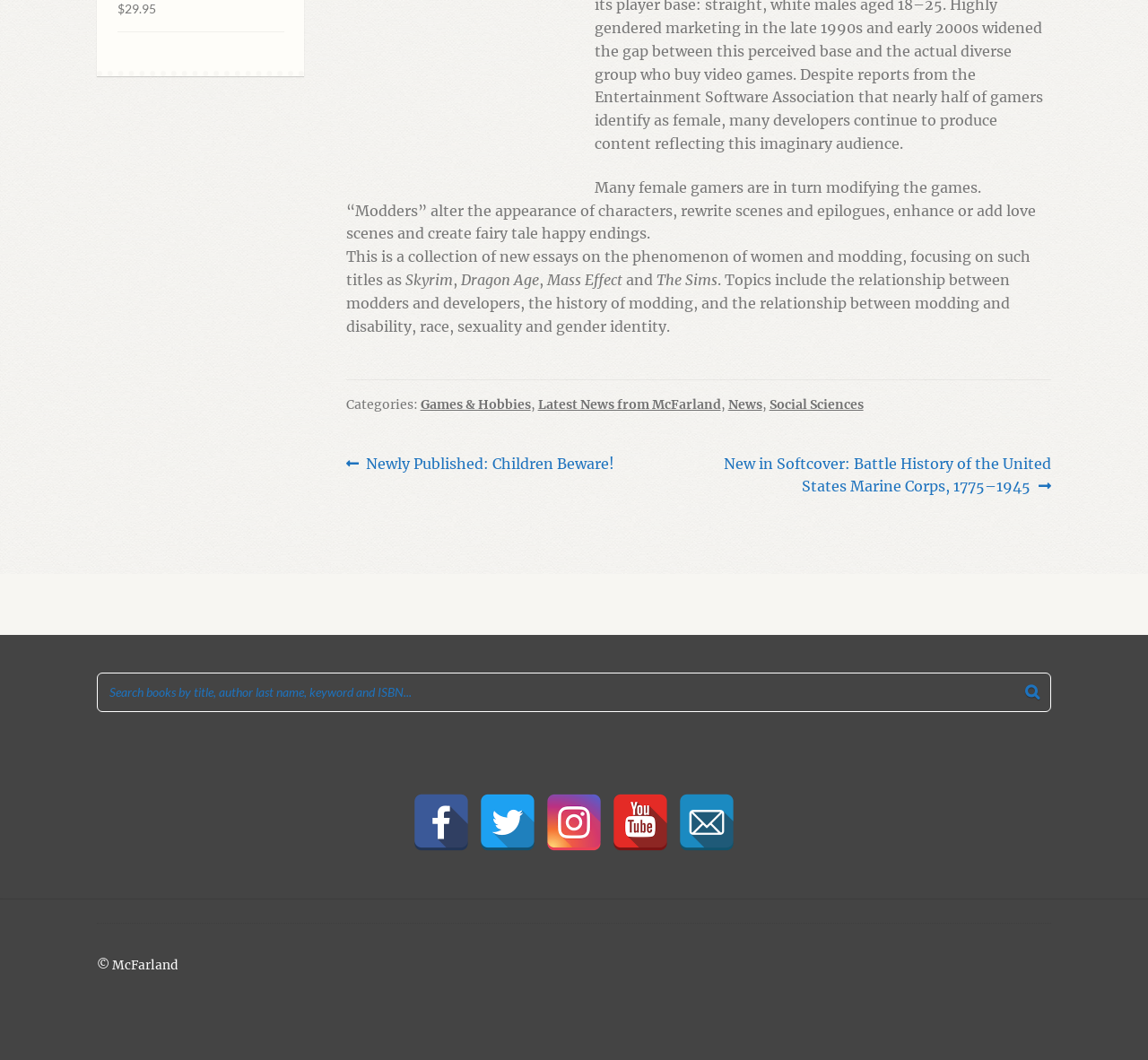Using the webpage screenshot, locate the HTML element that fits the following description and provide its bounding box: "Social Sciences".

[0.67, 0.374, 0.752, 0.389]